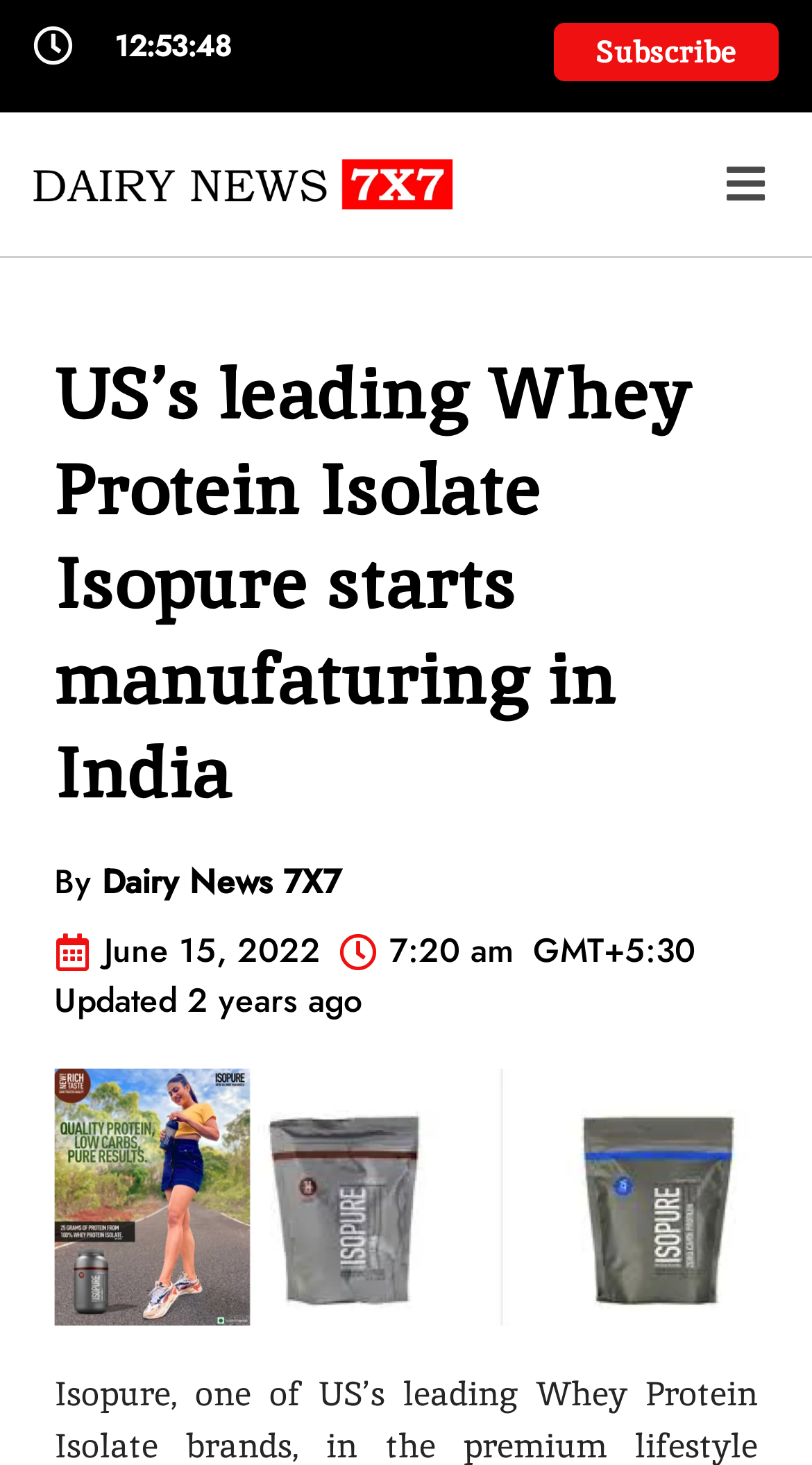Determine the bounding box of the UI element mentioned here: "Subscribe". The coordinates must be in the format [left, top, right, bottom] with values ranging from 0 to 1.

[0.682, 0.016, 0.959, 0.055]